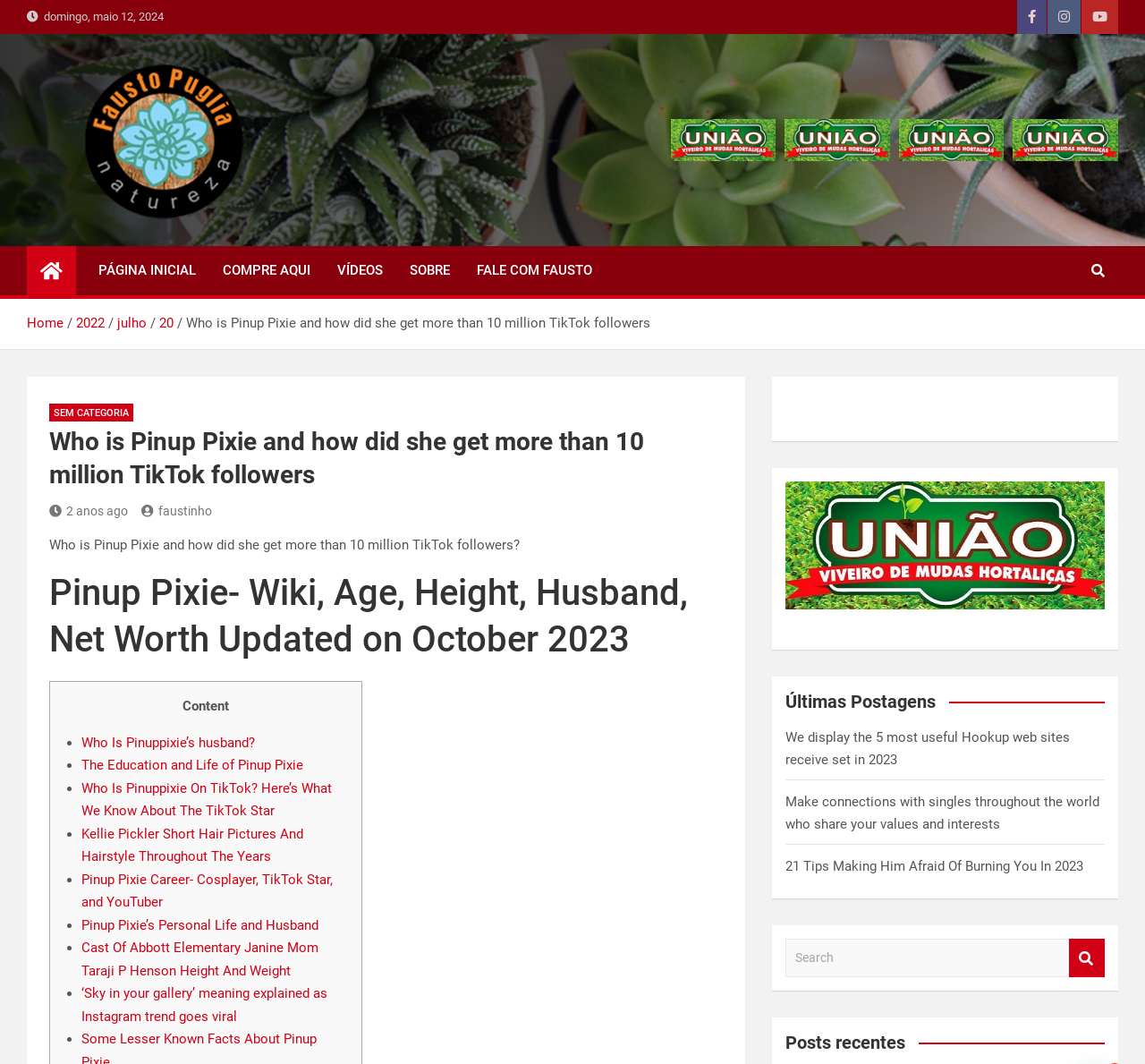Find the bounding box coordinates for the area that must be clicked to perform this action: "View the 'Últimas Postagens'".

[0.686, 0.648, 0.965, 0.67]